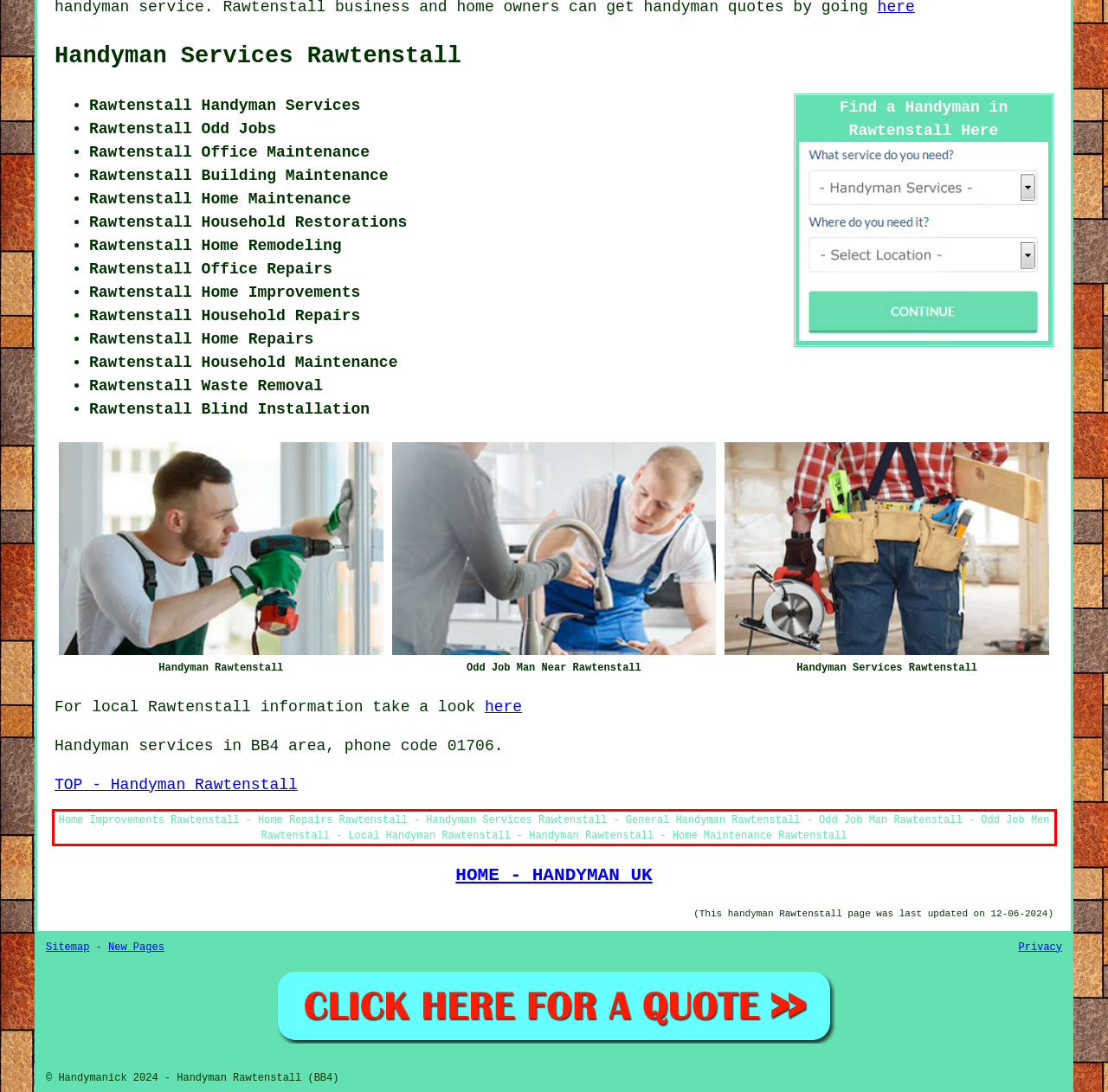You have a screenshot of a webpage where a UI element is enclosed in a red rectangle. Perform OCR to capture the text inside this red rectangle.

Home Improvements Rawtenstall - Home Repairs Rawtenstall - Handyman Services Rawtenstall - General Handyman Rawtenstall - Odd Job Man Rawtenstall - Odd Job Men Rawtenstall - Local Handyman Rawtenstall - Handyman Rawtenstall - Home Maintenance Rawtenstall